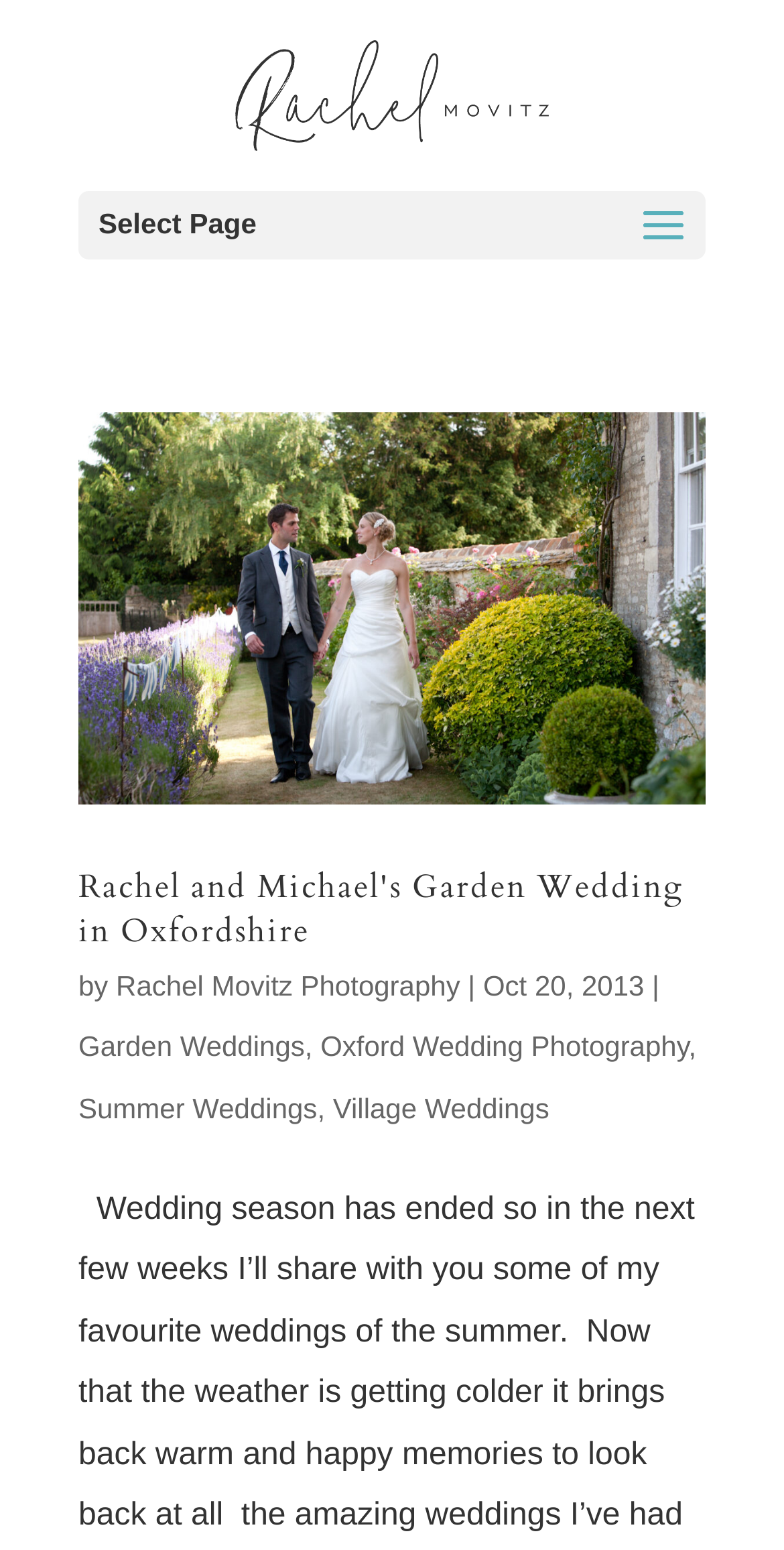What is the name of the photography company? Using the information from the screenshot, answer with a single word or phrase.

Rachel Movitz Photography